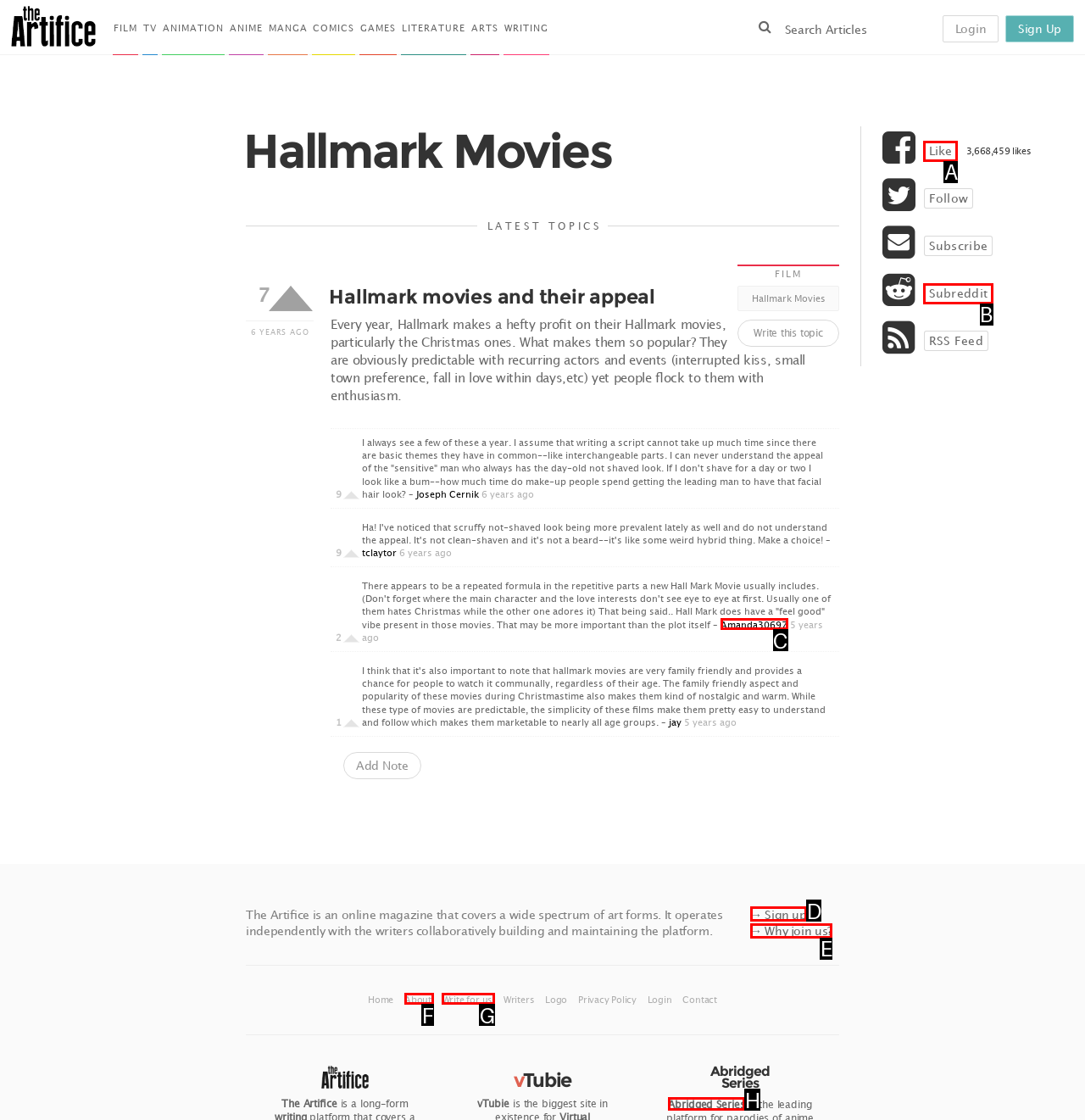Choose the option that matches the following description: → Why join us?
Reply with the letter of the selected option directly.

E